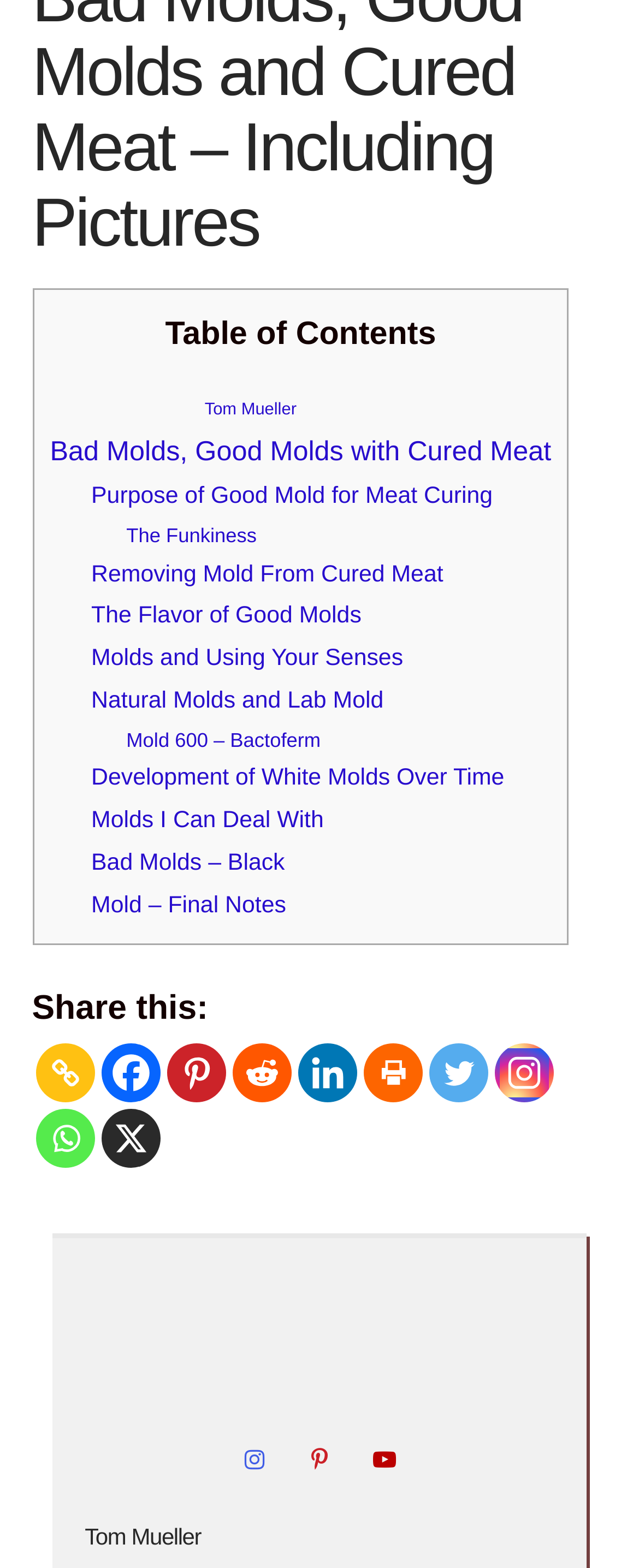Find the bounding box coordinates of the element you need to click on to perform this action: 'Share on Facebook'. The coordinates should be represented by four float values between 0 and 1, in the format [left, top, right, bottom].

[0.158, 0.307, 0.25, 0.345]